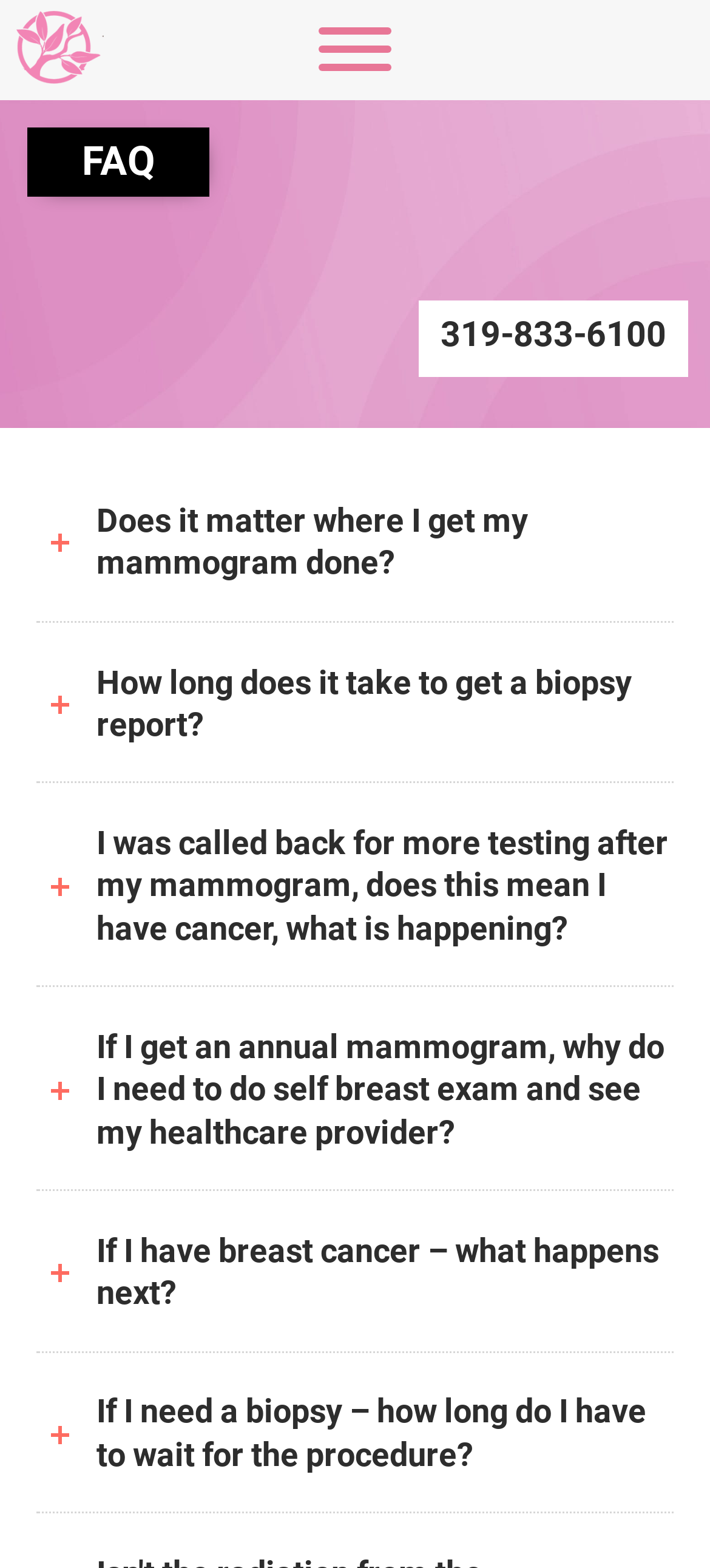How many FAQs are listed on this webpage?
Your answer should be a single word or phrase derived from the screenshot.

6